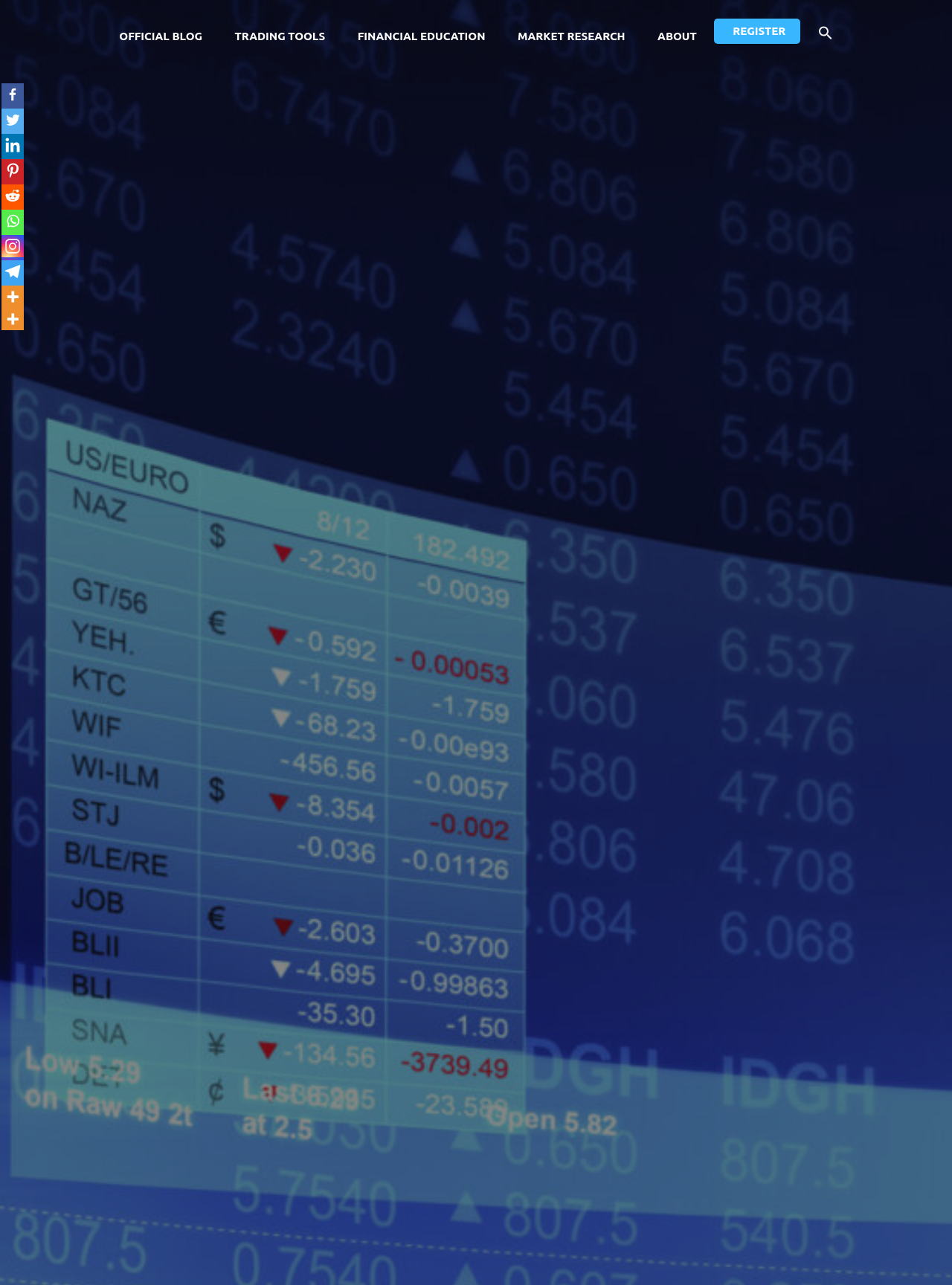Describe every aspect of the webpage comprehensively.

The webpage is titled "Understanding the Intricacies of Market Volatility - Premium Store". At the top, there is a navigation menu with six links: "OFFICIAL BLOG", "TRADING TOOLS", "FINANCIAL EDUCATION", "MARKET RESEARCH", "ABOUT", and "REGISTER". These links are positioned horizontally, with "OFFICIAL BLOG" on the left and "REGISTER" on the right.

On the top-right corner, there is a search icon link with a small search icon image. Below the navigation menu, there are three sets of social media links, each containing nine links: "Facebook", "Twitter", "Linkedin", "Pinterest", "Reddit", "Whatsapp", "Instagram", "Telegram", and "More". These links are positioned vertically, with the first set on the left, the second set in the middle, and the third set on the right.

The main content of the webpage is not explicitly described in the accessibility tree, but based on the meta description, it appears to be related to market volatility, discussing the frequency and intensity of price movements in either direction.